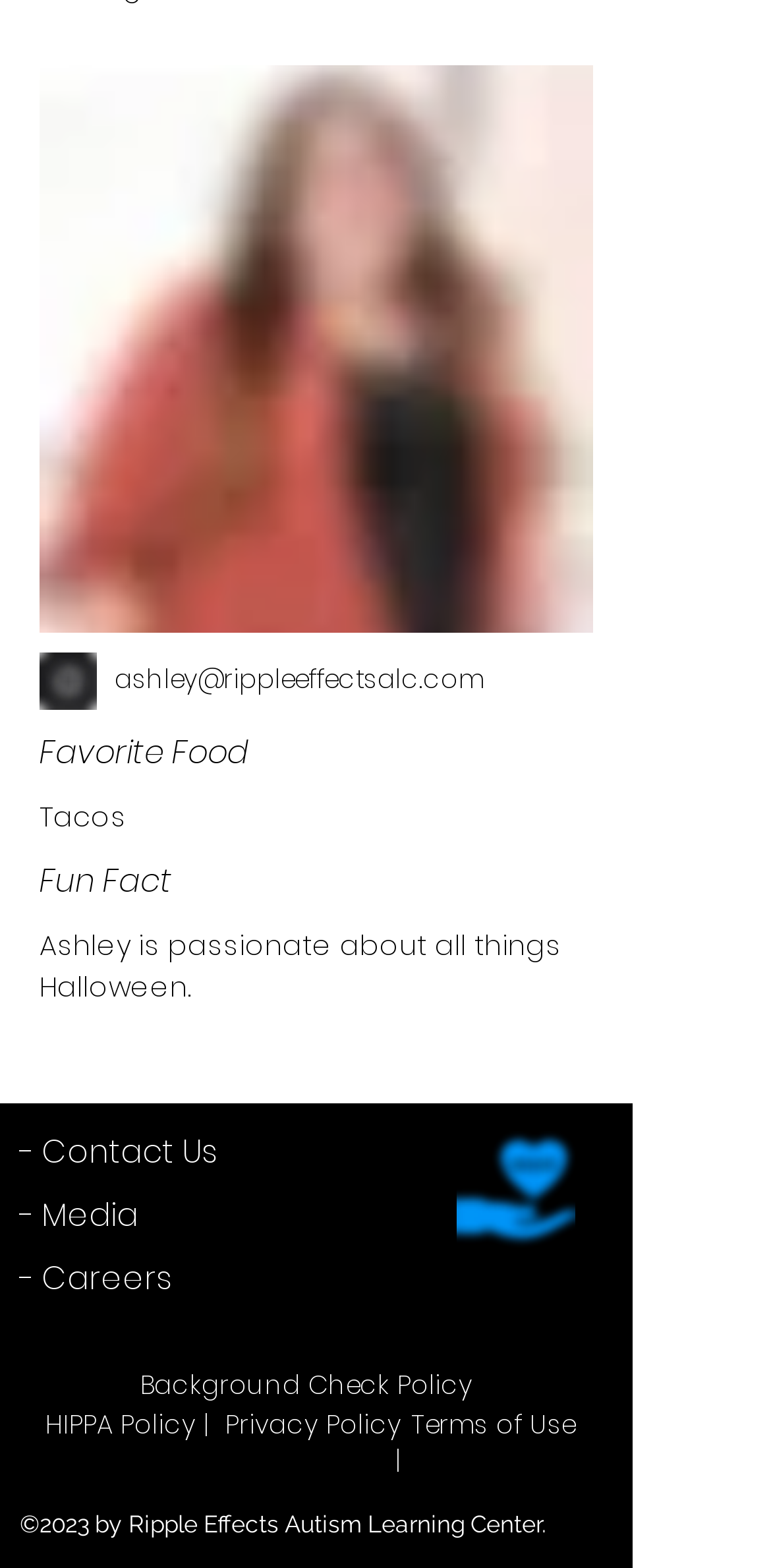Kindly provide the bounding box coordinates of the section you need to click on to fulfill the given instruction: "Click on the 'HOME' link".

None